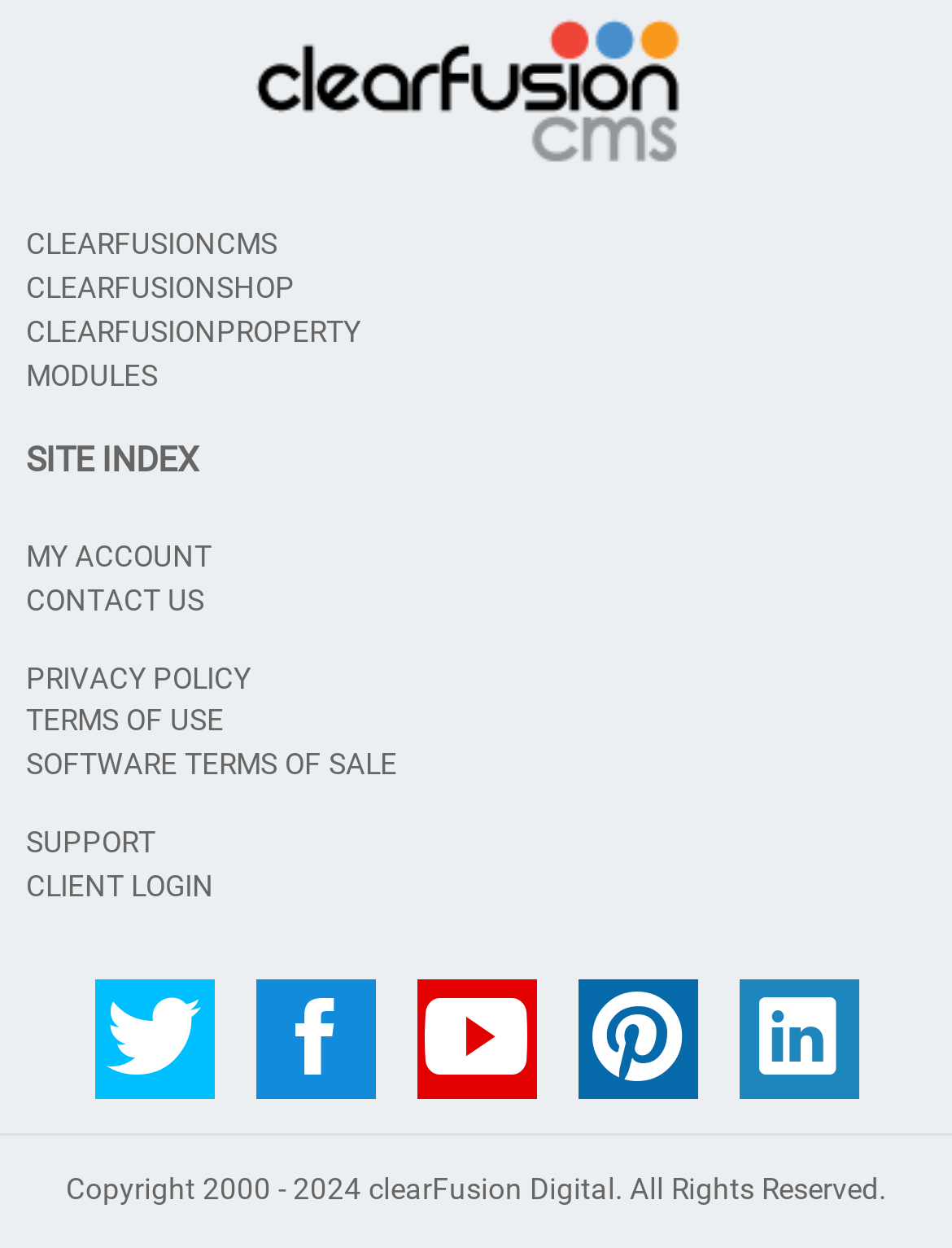What is the purpose of the 'CLIENT LOGIN' link?
Please provide a comprehensive answer based on the visual information in the image.

The 'CLIENT LOGIN' link is likely used by clients to access their account information, manage their services, or perform other client-specific tasks.